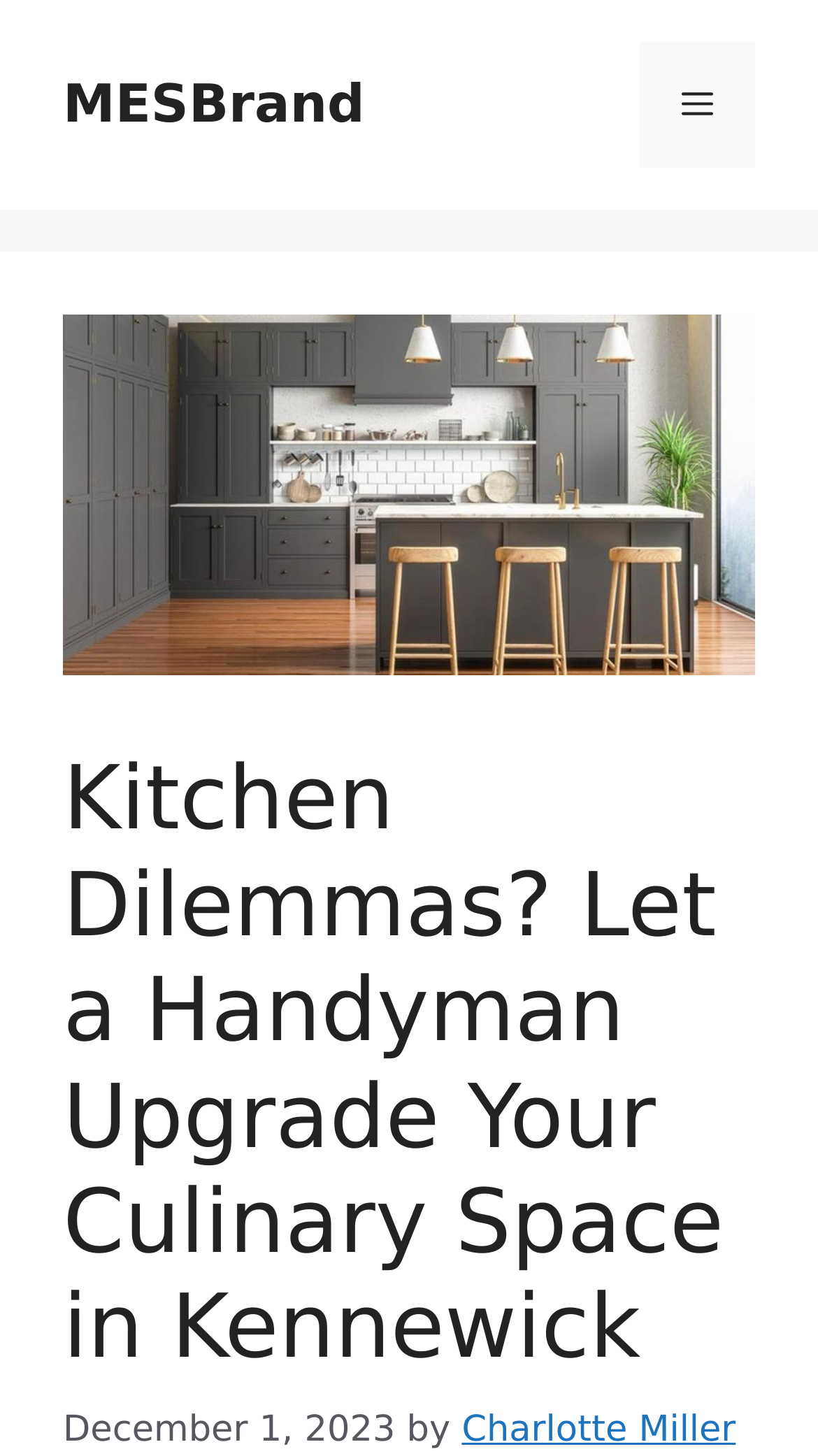What is the name of the author of the article?
Use the image to give a comprehensive and detailed response to the question.

By analyzing the webpage structure, I found a link element with the text 'Charlotte Miller' which is located below the article title and above the publication date, indicating that it is the author of the article.